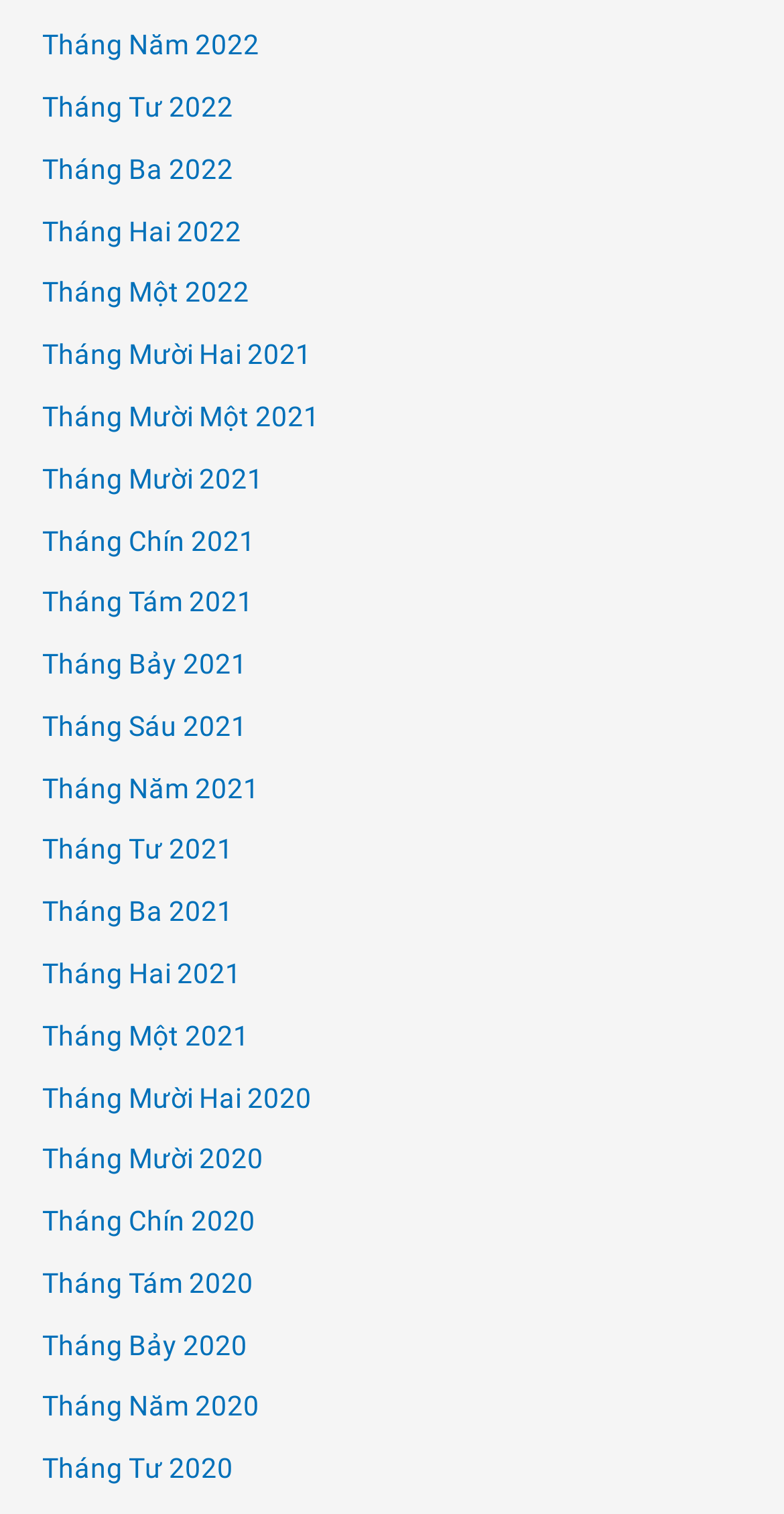What is the position of Tháng Bảy 2021?
Analyze the screenshot and provide a detailed answer to the question.

By comparing the y1 and y2 coordinates of the links, I found that Tháng Bảy 2021 has a smaller y1 and y2 value than Tháng Tám 2021, which means it is positioned above Tháng Tám 2021.